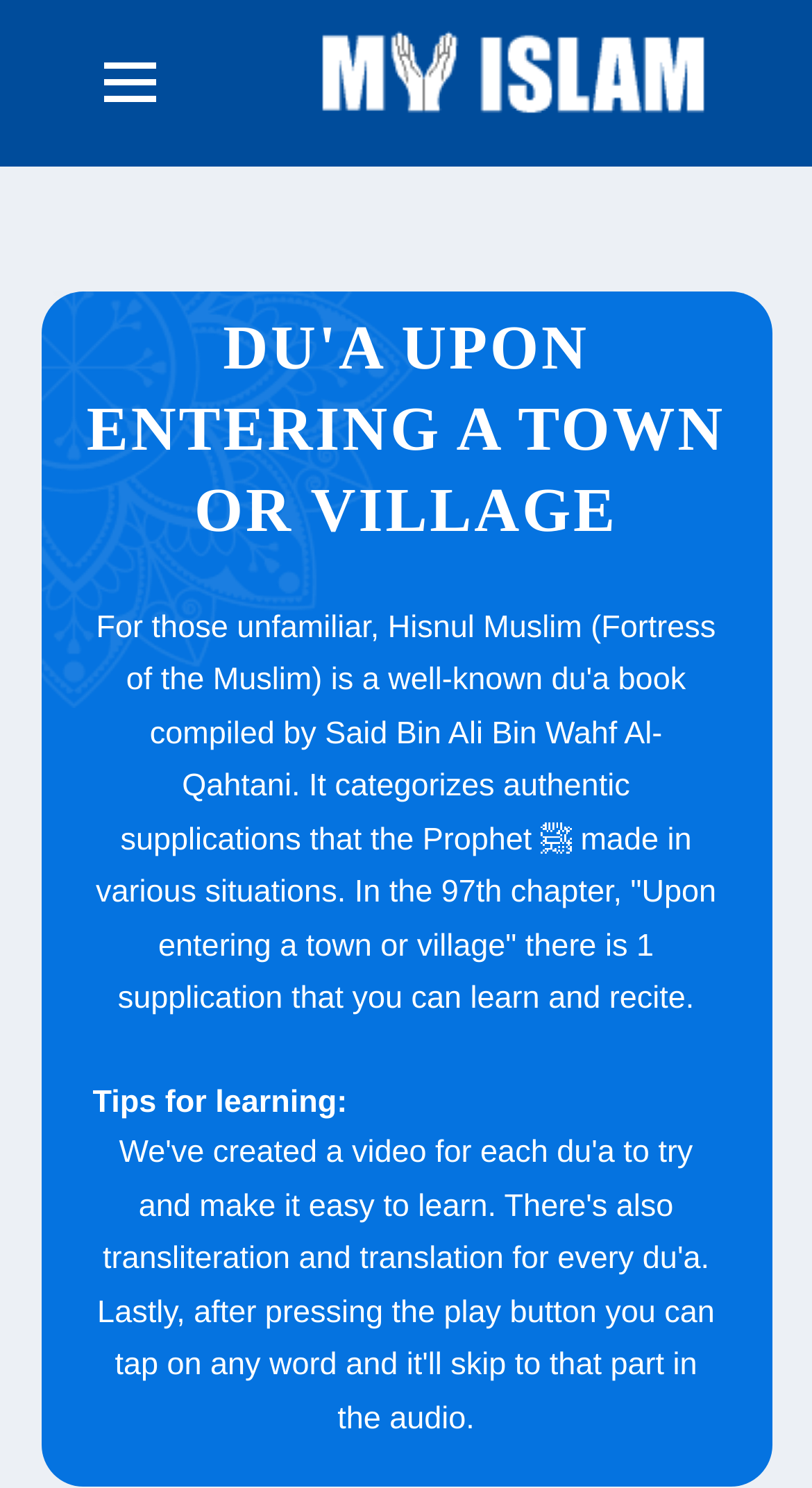Provide an in-depth caption for the webpage.

The webpage is about a specific du'a (supplication) recommended by Prophet Muhammad when entering a village, as mentioned in the book Hisnul Muslim. 

At the top left of the page, there is a logo of "My Islam" with a link, accompanied by navigation links with chevron icons on either side. To the right of these navigation links, there is a "CHAPTER #97" label. 

On the top right corner, there is a "settings" link. 

Below the navigation section, there is a large image taking up about half of the page's width. 

Next to the image, there is a heading that reads "DU'A UPON ENTERING A TOWN OR VILLAGE". 

Below the heading, there is a paragraph of text that explains the context of the du'a, mentioning the book Hisnul Muslim and its 97th chapter. 

Further down, there is a subheading "Tips for learning:" followed by some text, although the exact content is not specified.